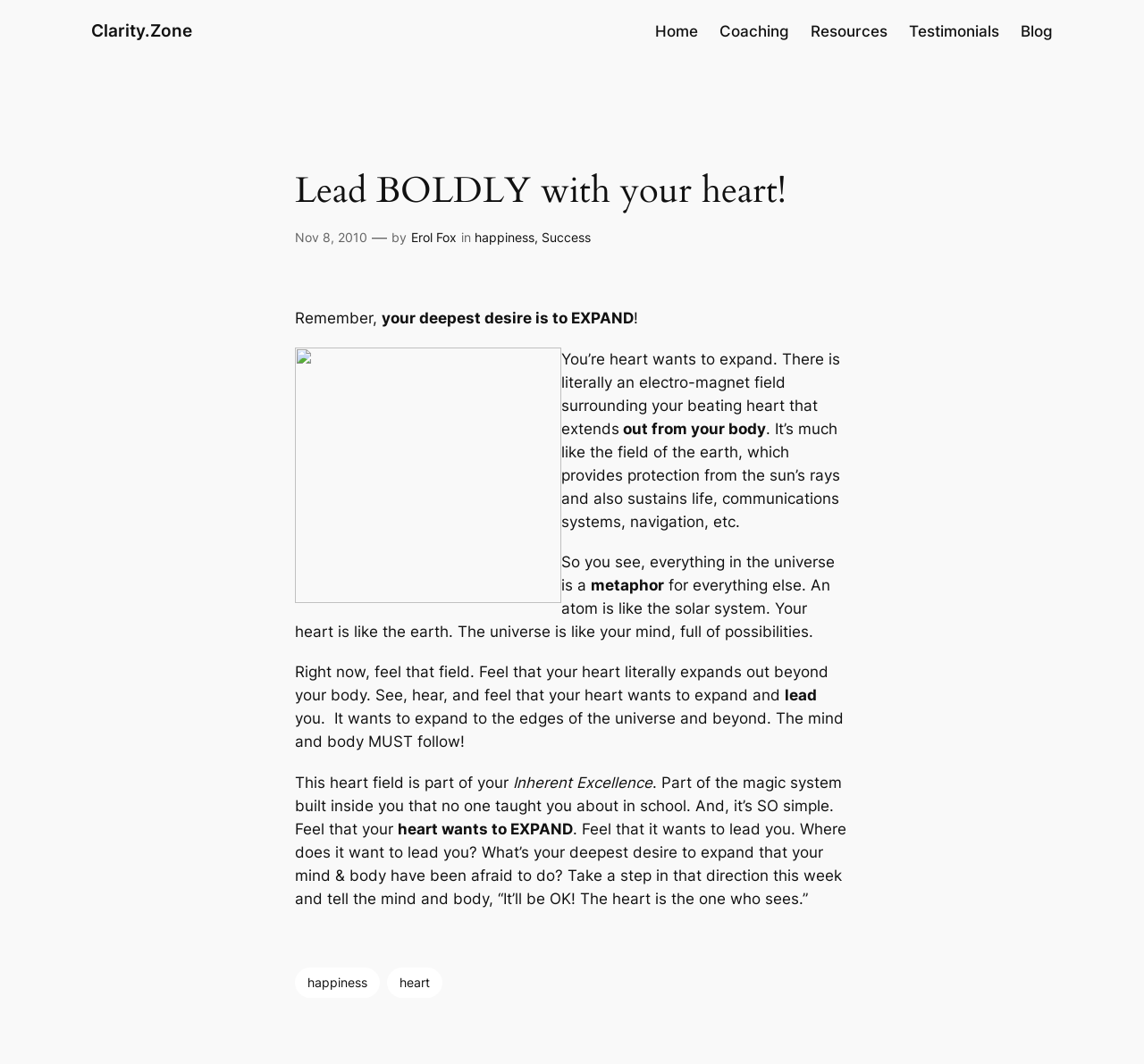Please identify the bounding box coordinates of the element's region that needs to be clicked to fulfill the following instruction: "Visit the 'Blog' page". The bounding box coordinates should consist of four float numbers between 0 and 1, i.e., [left, top, right, bottom].

[0.892, 0.018, 0.92, 0.04]